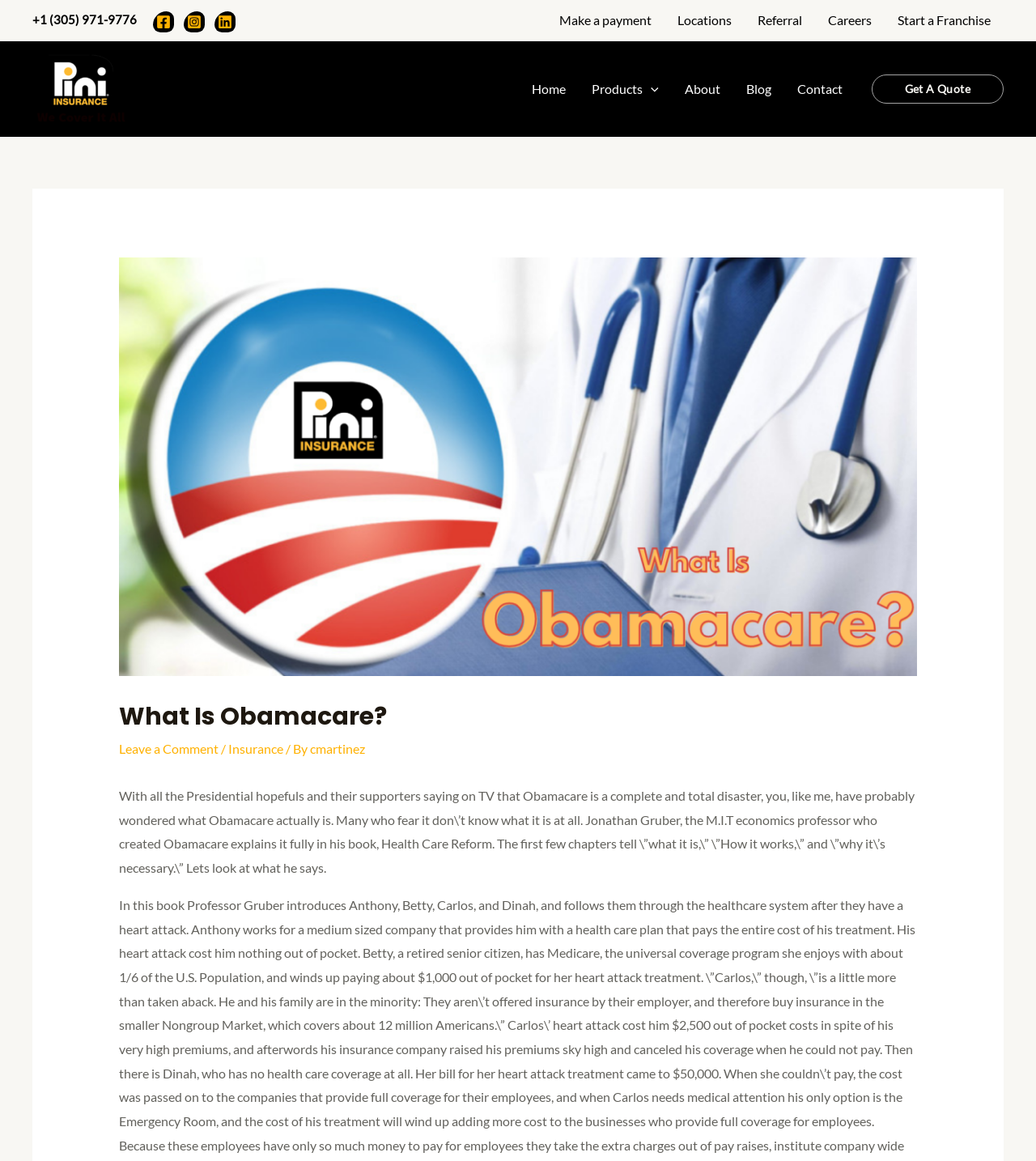Please specify the coordinates of the bounding box for the element that should be clicked to carry out this instruction: "Get a quote". The coordinates must be four float numbers between 0 and 1, formatted as [left, top, right, bottom].

[0.841, 0.064, 0.969, 0.089]